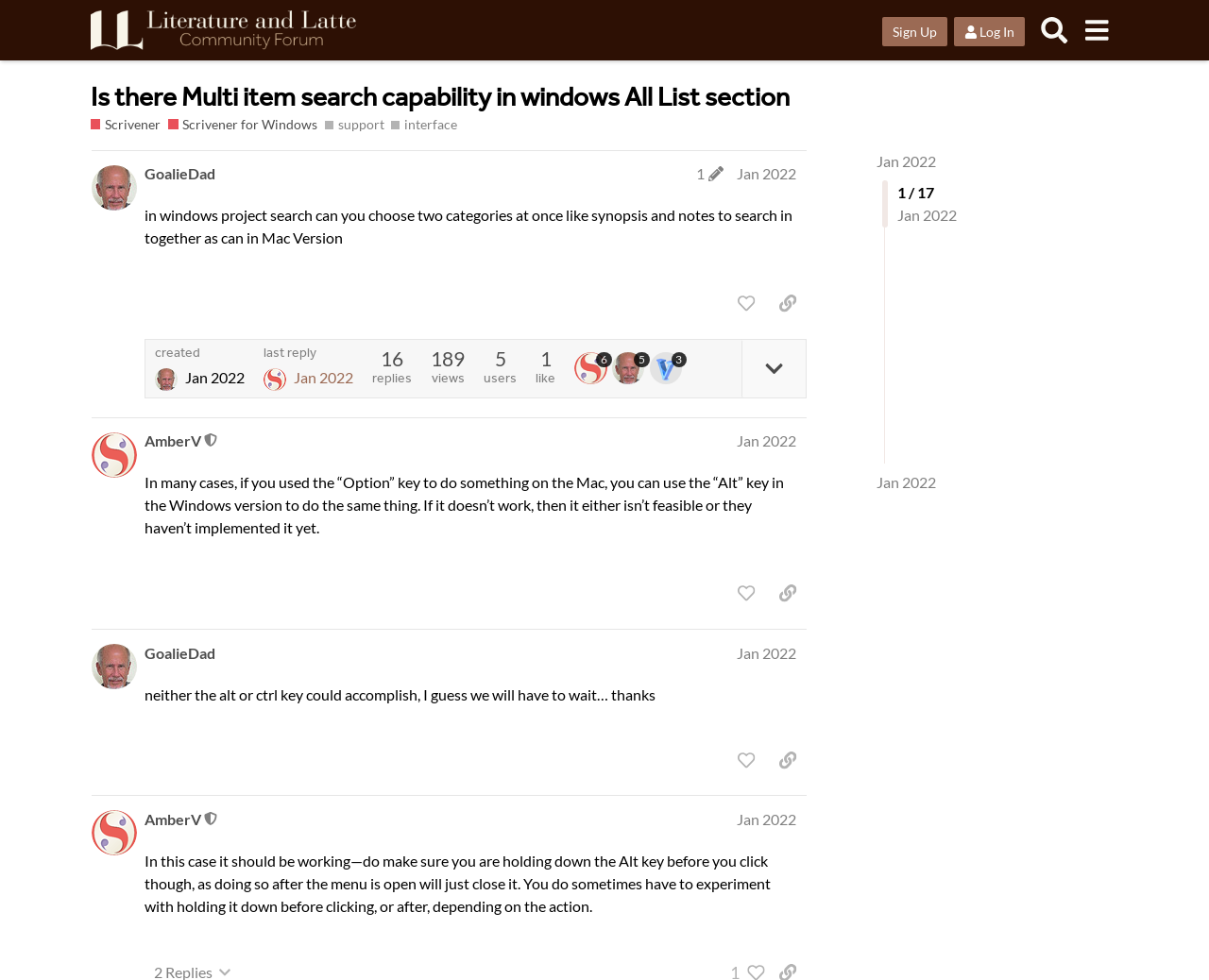Could you provide the bounding box coordinates for the portion of the screen to click to complete this instruction: "Search"?

[0.854, 0.009, 0.89, 0.053]